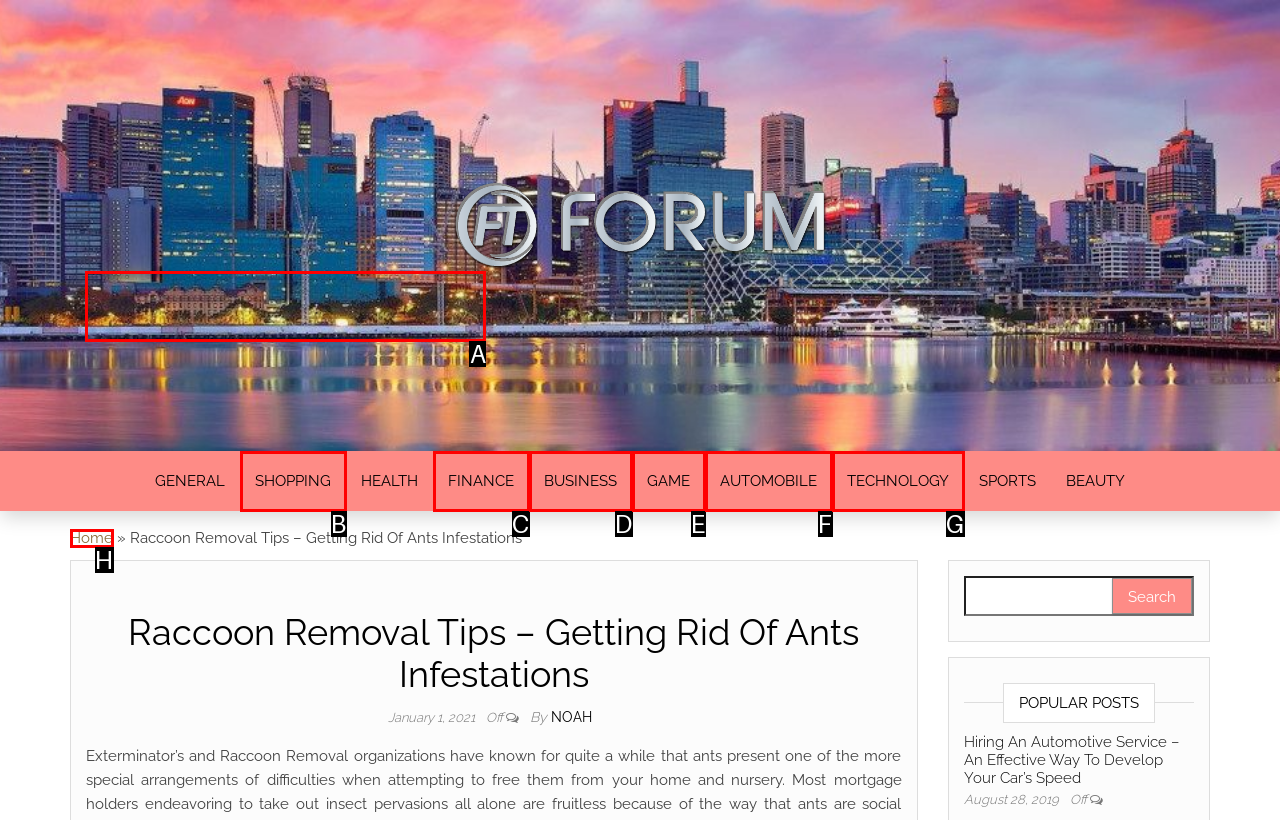Determine which HTML element best suits the description: Green Earth. Reply with the letter of the matching option.

A